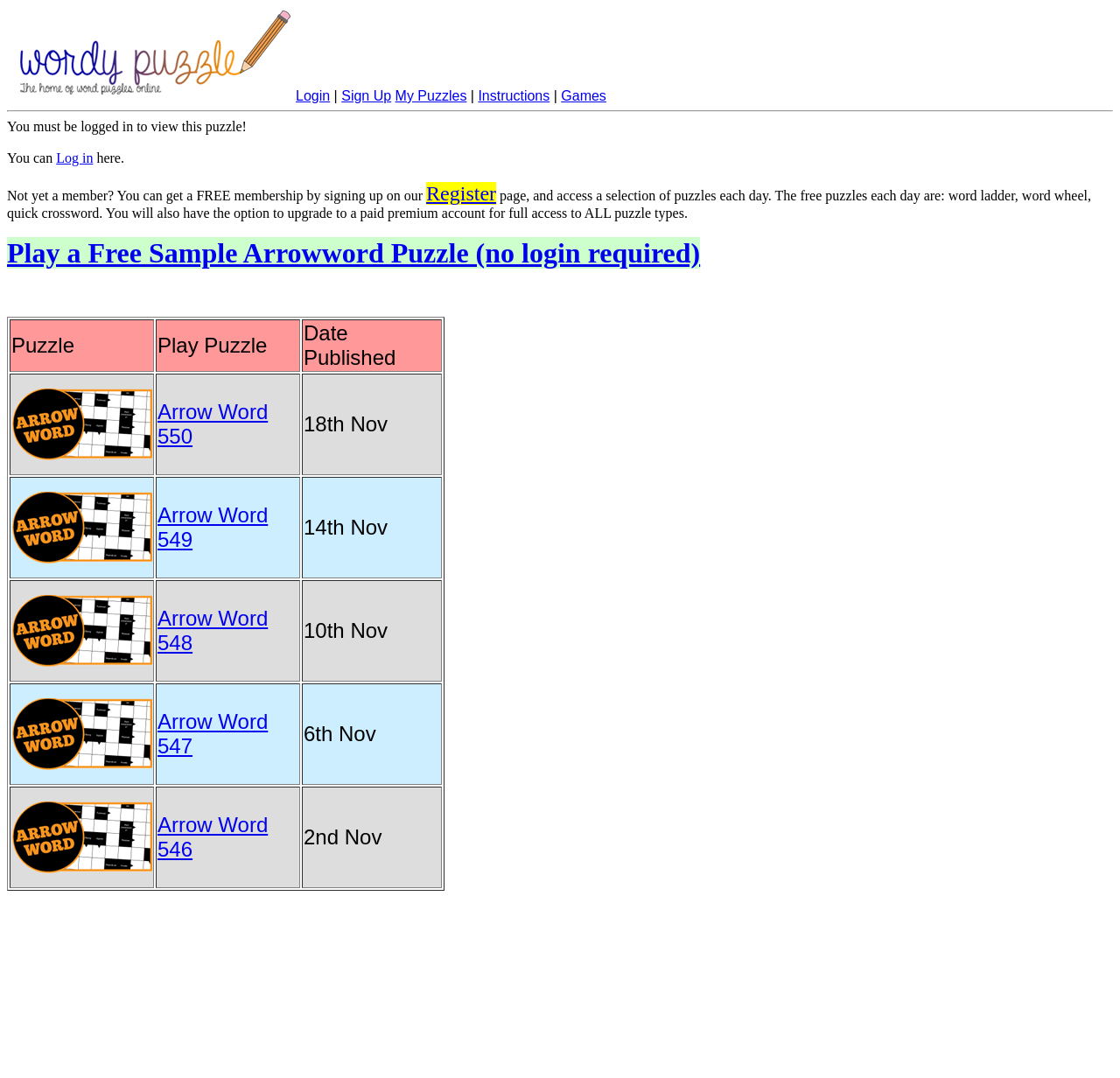Please locate the bounding box coordinates of the element that should be clicked to achieve the given instruction: "Enter your name".

None